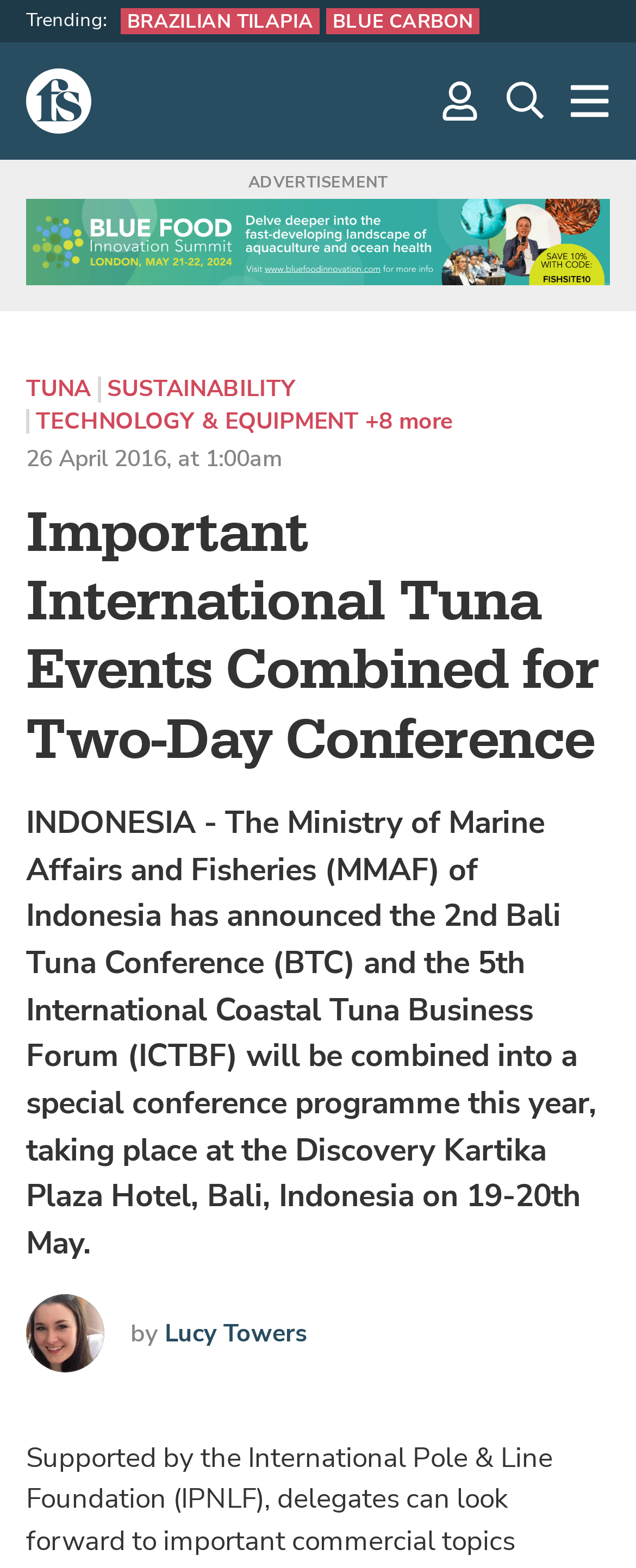From the webpage screenshot, predict the bounding box coordinates (top-left x, top-left y, bottom-right x, bottom-right y) for the UI element described here: parent_node: navigation options

[0.692, 0.051, 0.754, 0.076]